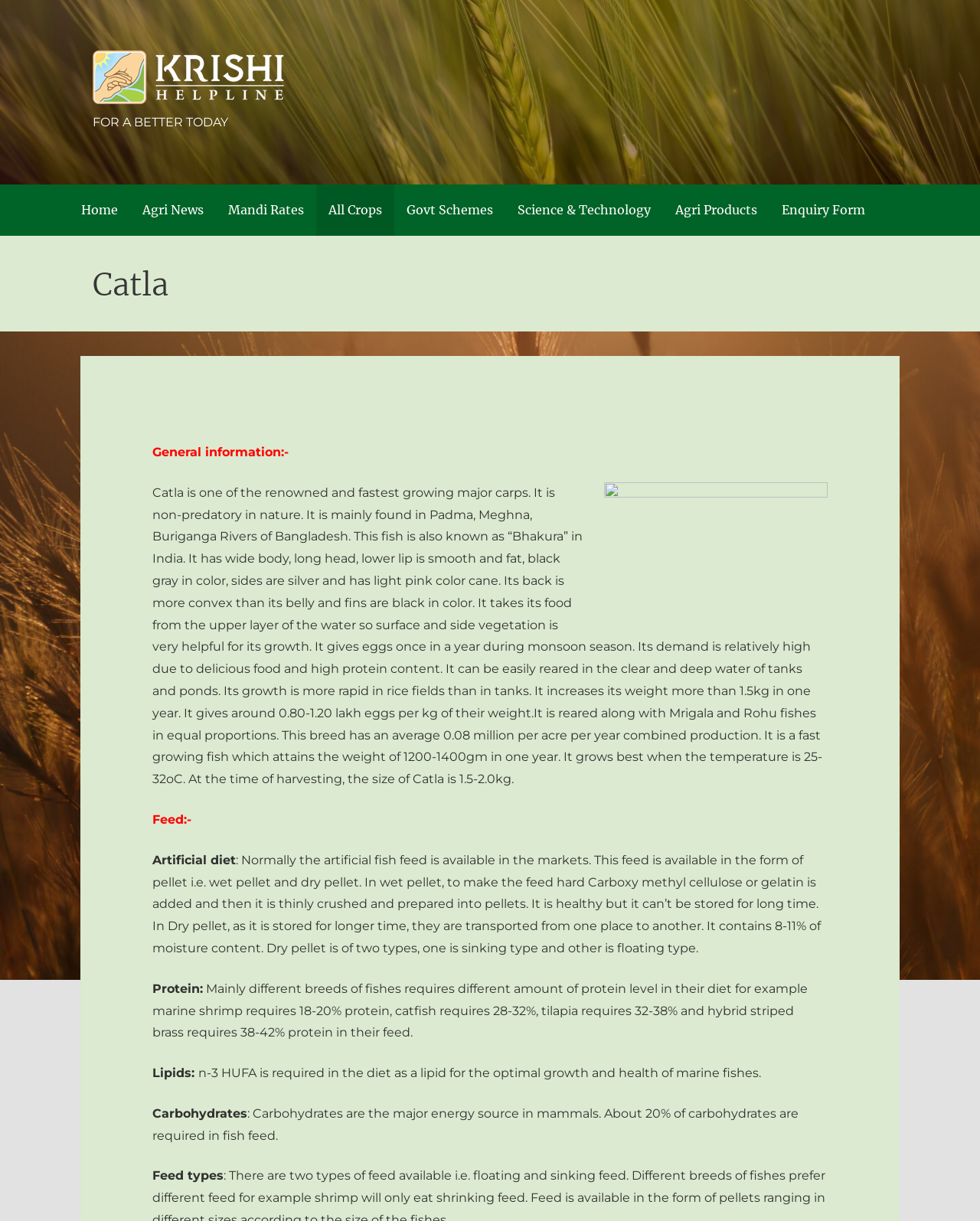Find the UI element described as: "parent_node: FOR A BETTER TODAY" and predict its bounding box coordinates. Ensure the coordinates are four float numbers between 0 and 1, [left, top, right, bottom].

[0.095, 0.076, 0.29, 0.088]